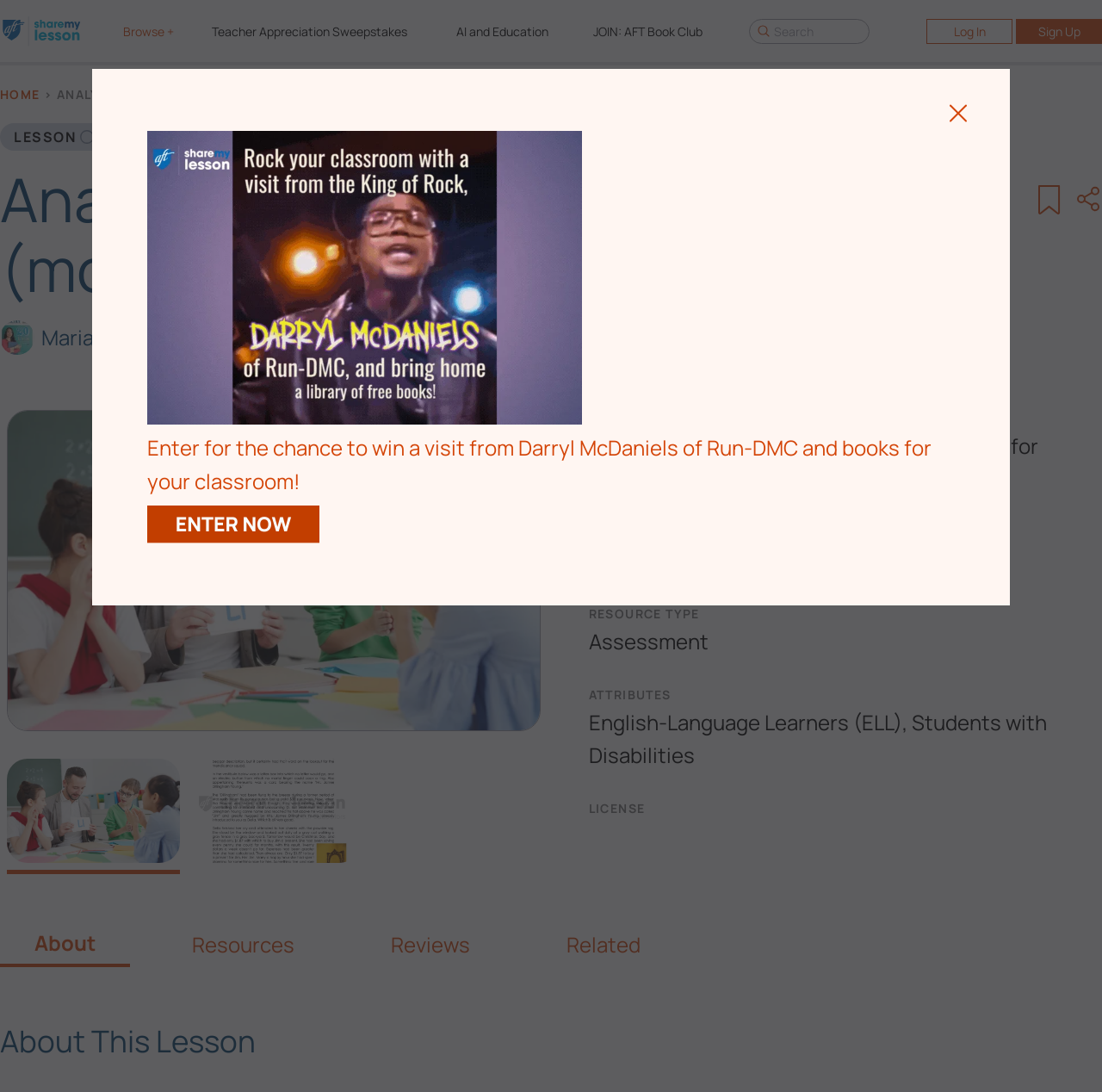Find the bounding box coordinates corresponding to the UI element with the description: "Browse +". The coordinates should be formatted as [left, top, right, bottom], with values as floats between 0 and 1.

[0.112, 0.021, 0.158, 0.036]